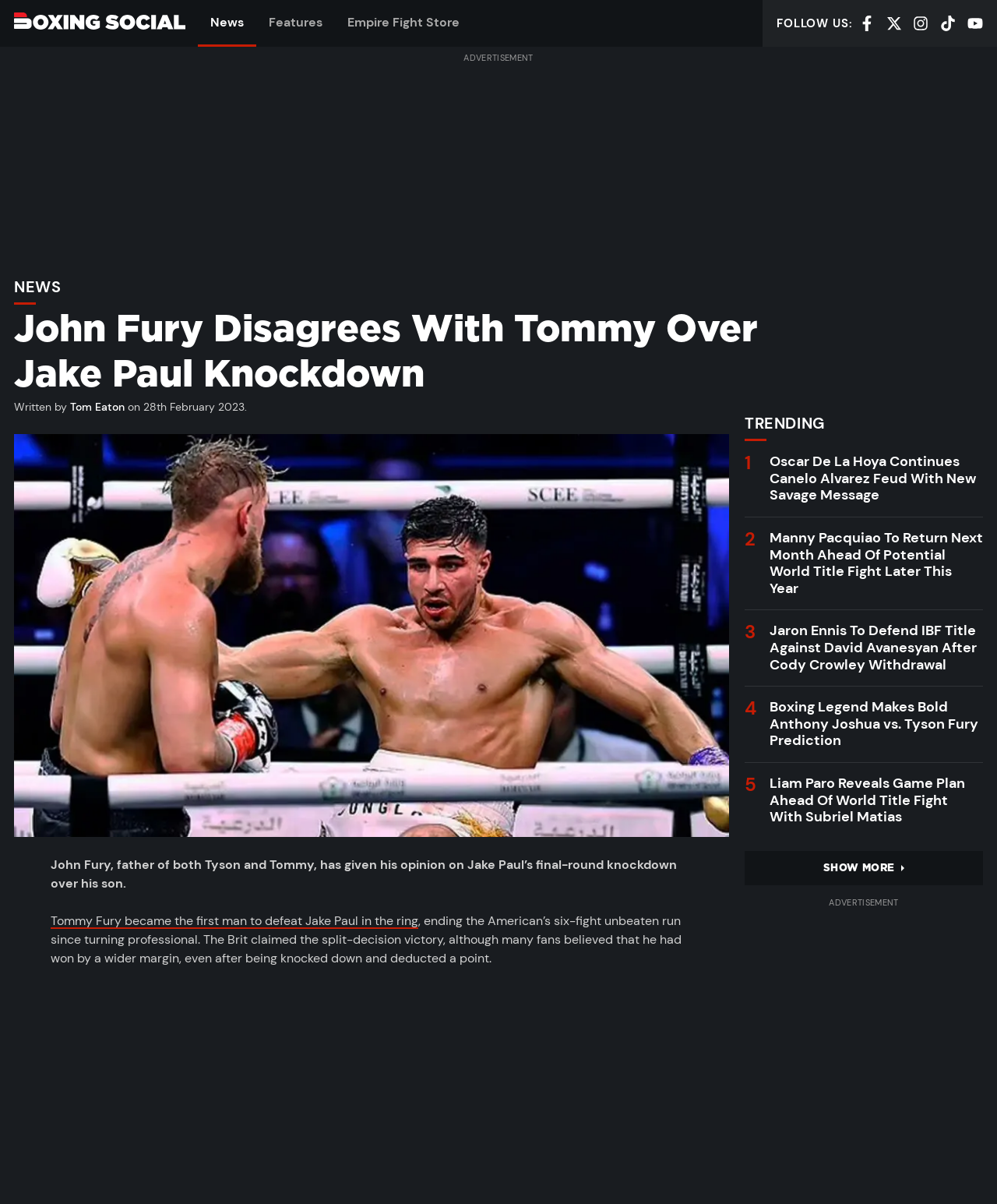Locate the bounding box coordinates of the area you need to click to fulfill this instruction: 'Read the article about John Fury's opinion on Jake Paul's knockdown'. The coordinates must be in the form of four float numbers ranging from 0 to 1: [left, top, right, bottom].

[0.014, 0.253, 0.834, 0.328]